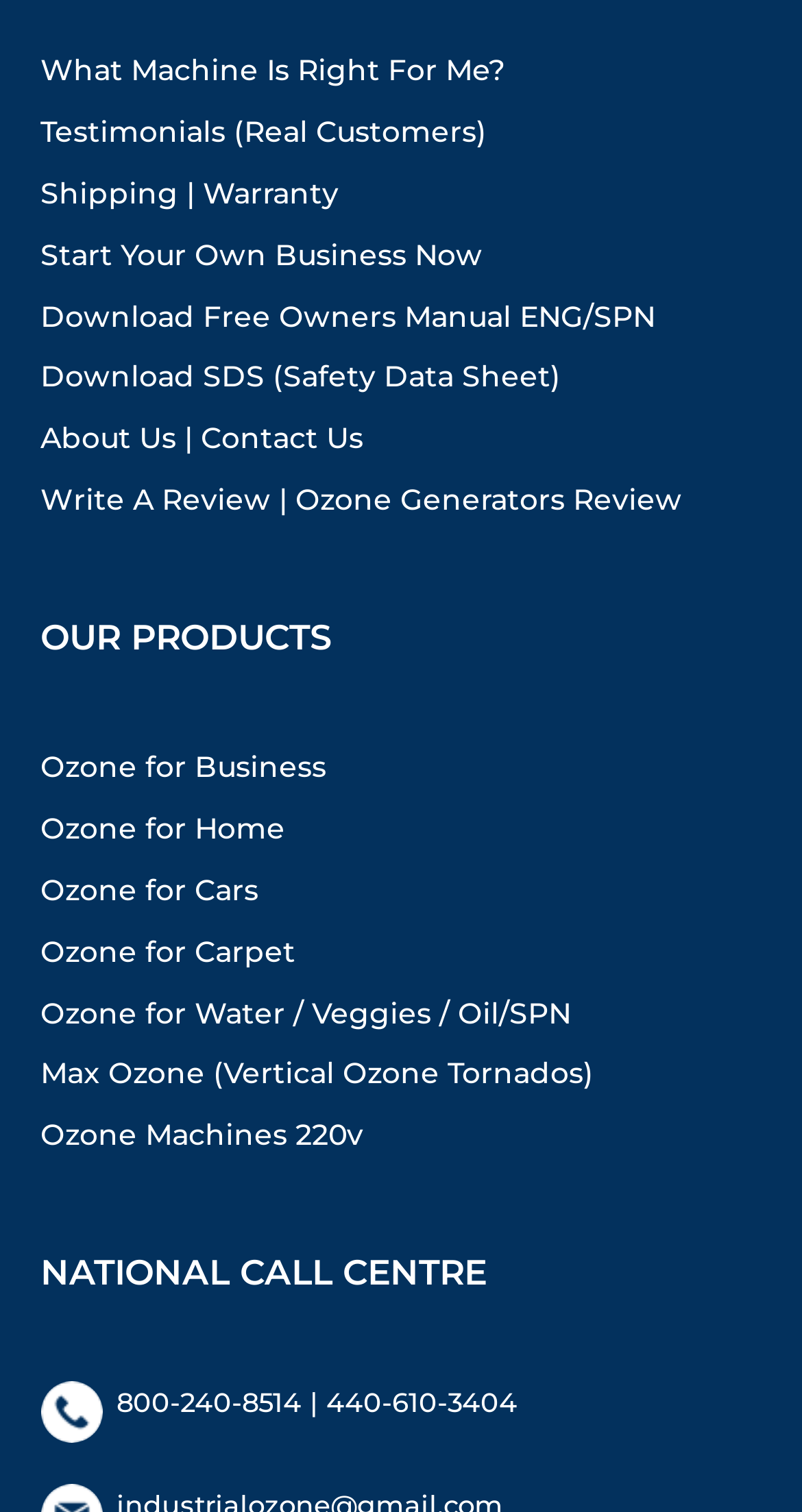Return the bounding box coordinates of the UI element that corresponds to this description: "Ozone for Home". The coordinates must be given as four float numbers in the range of 0 and 1, [left, top, right, bottom].

[0.05, 0.536, 0.355, 0.56]